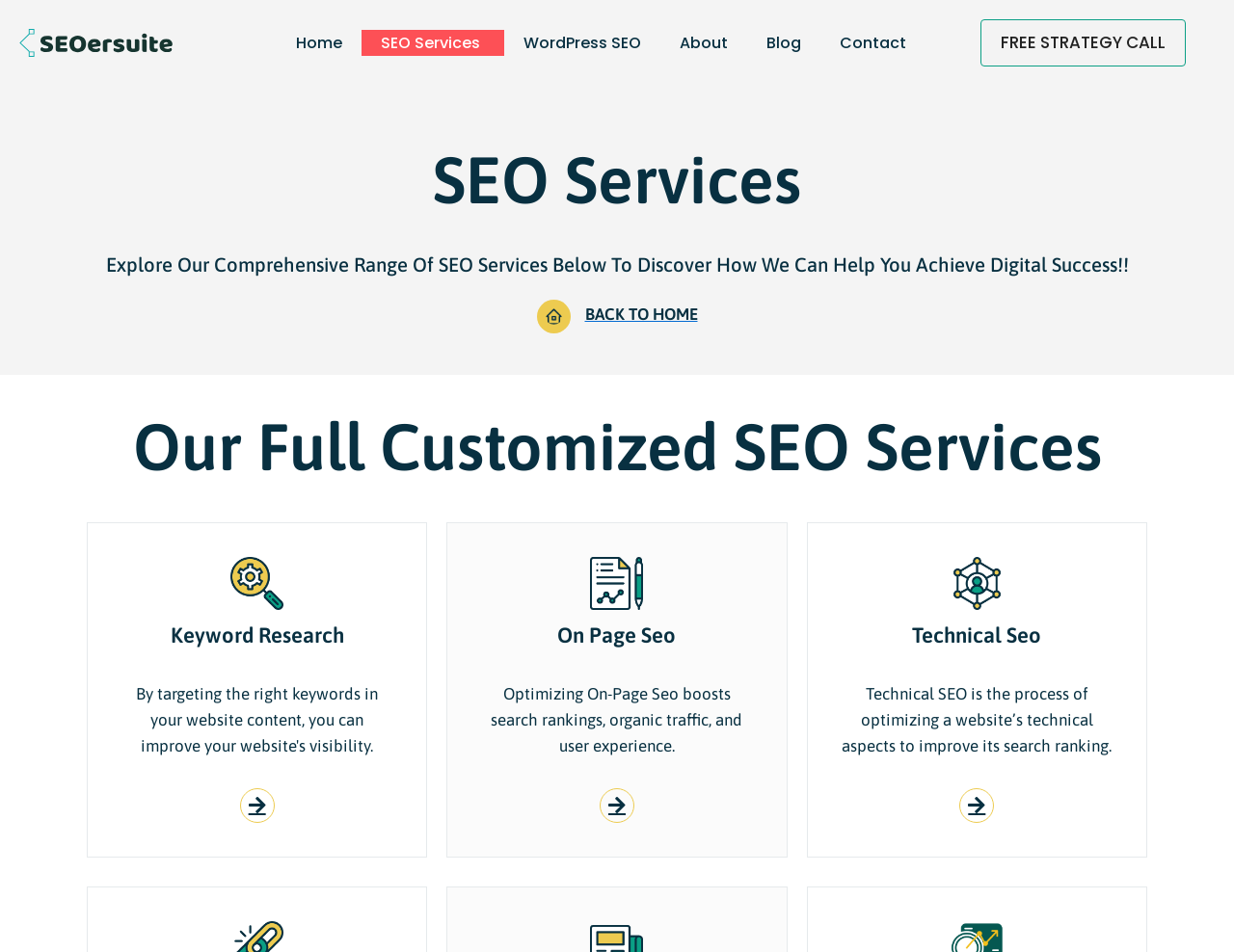What is the logo of the website?
Based on the visual information, provide a detailed and comprehensive answer.

The logo of the website is located at the top left corner of the webpage, and it is an image with the text 'SEOersuite'.